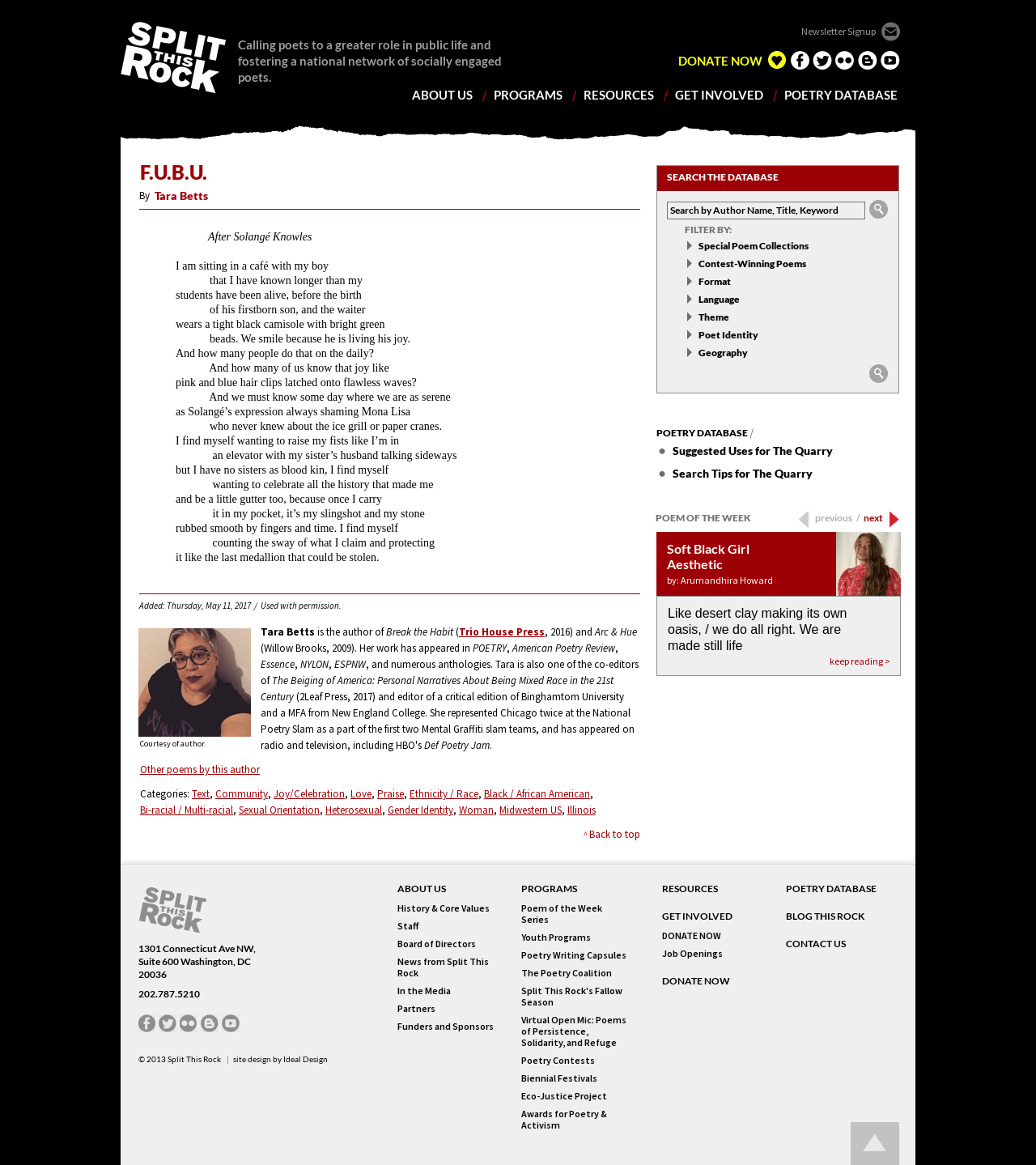Provide a brief response using a word or short phrase to this question:
What is the title of the poem?

After Solangé Knowles